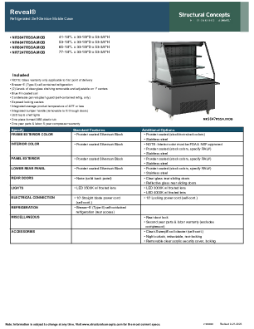What type of information is provided in the 'Operating Characteristics' section?
Offer a detailed and full explanation in response to the question.

The 'Operating Characteristics' section provides important operational details, such as cooling efficiency and energy usage, which are critical for evaluating the unit's performance in a commercial setting.